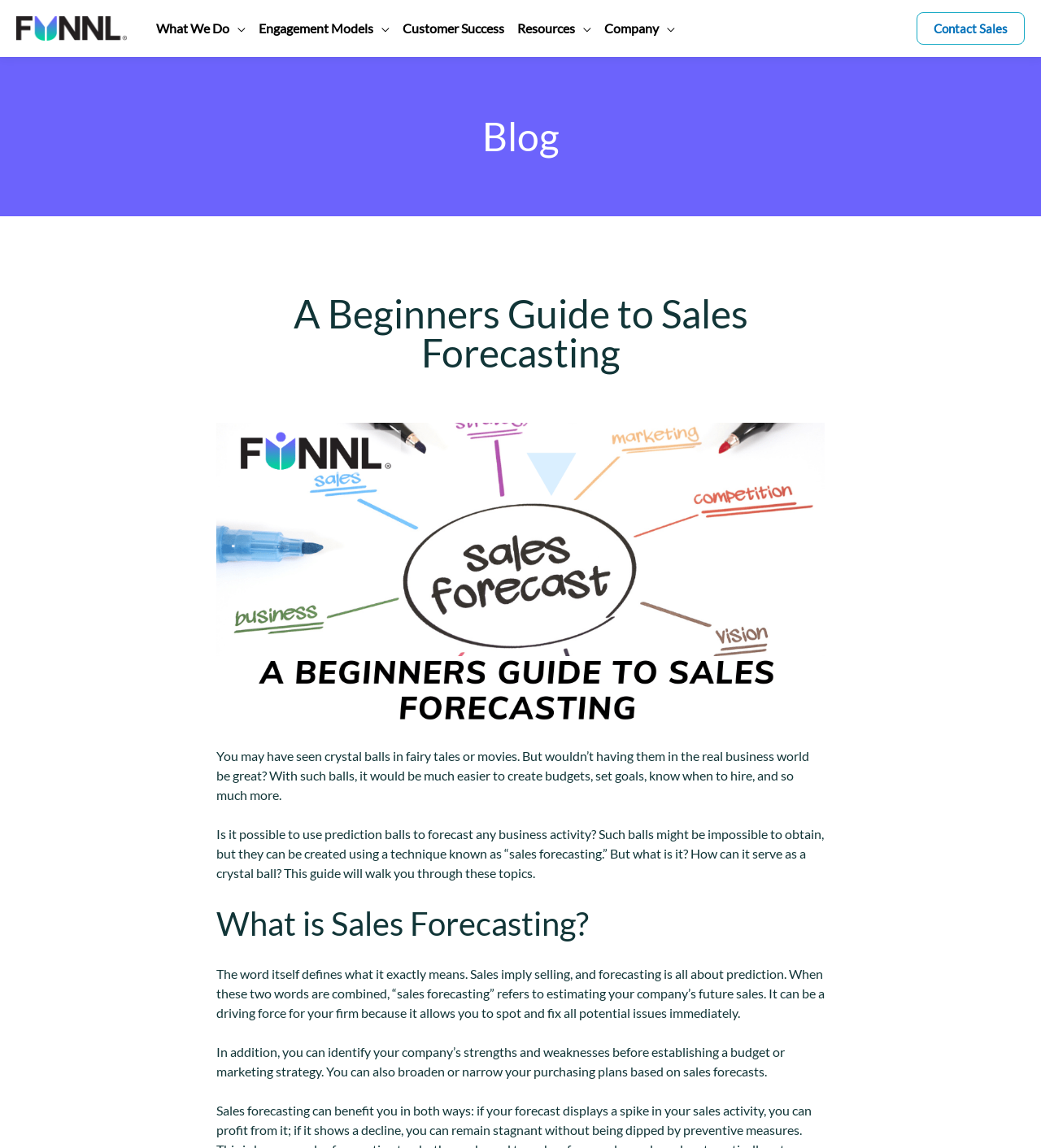What is the main topic of the blog post?
Please provide a single word or phrase as the answer based on the screenshot.

Sales Forecasting